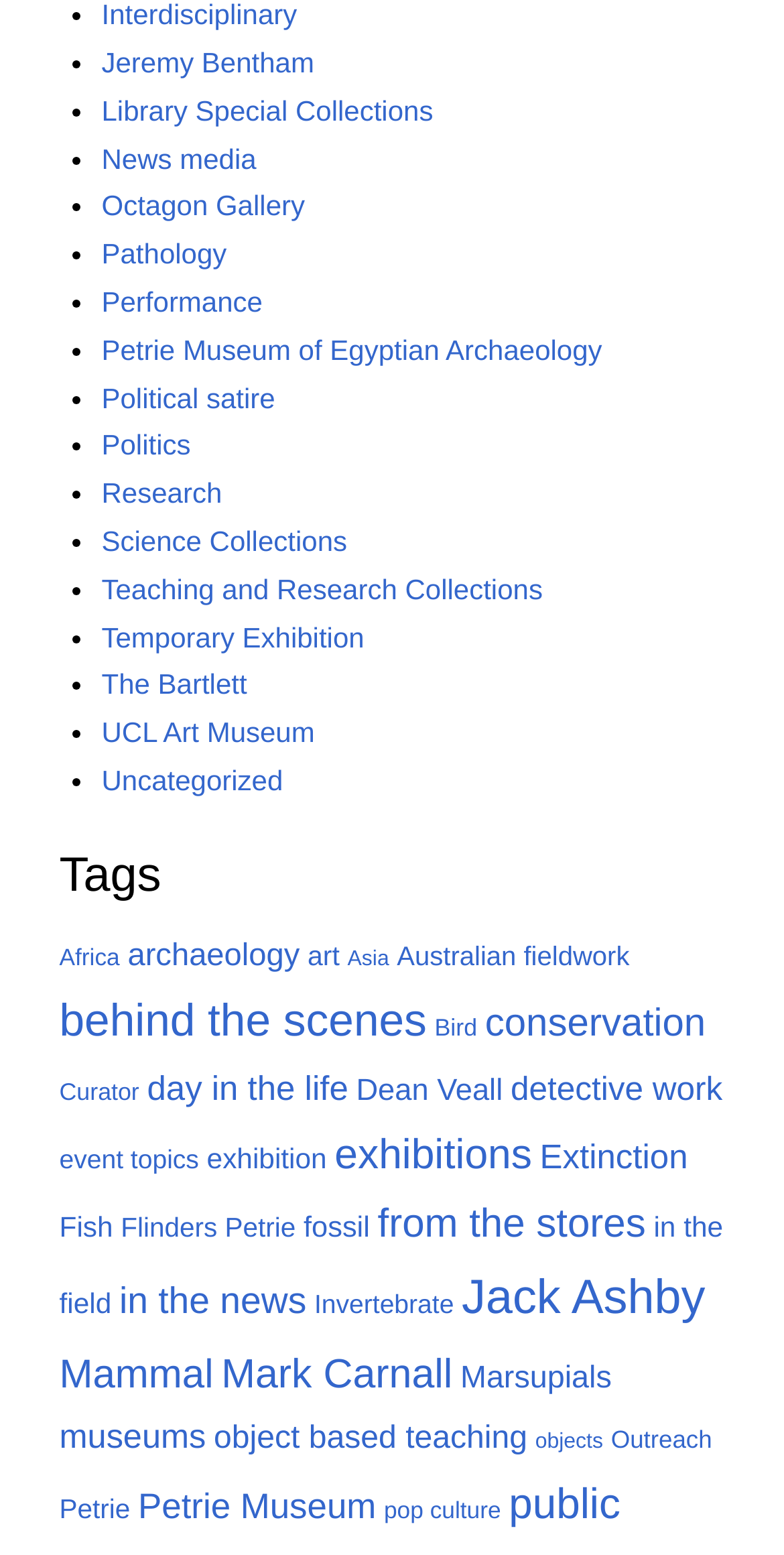Provide a brief response in the form of a single word or phrase:
What is the first item in the list?

Jeremy Bentham